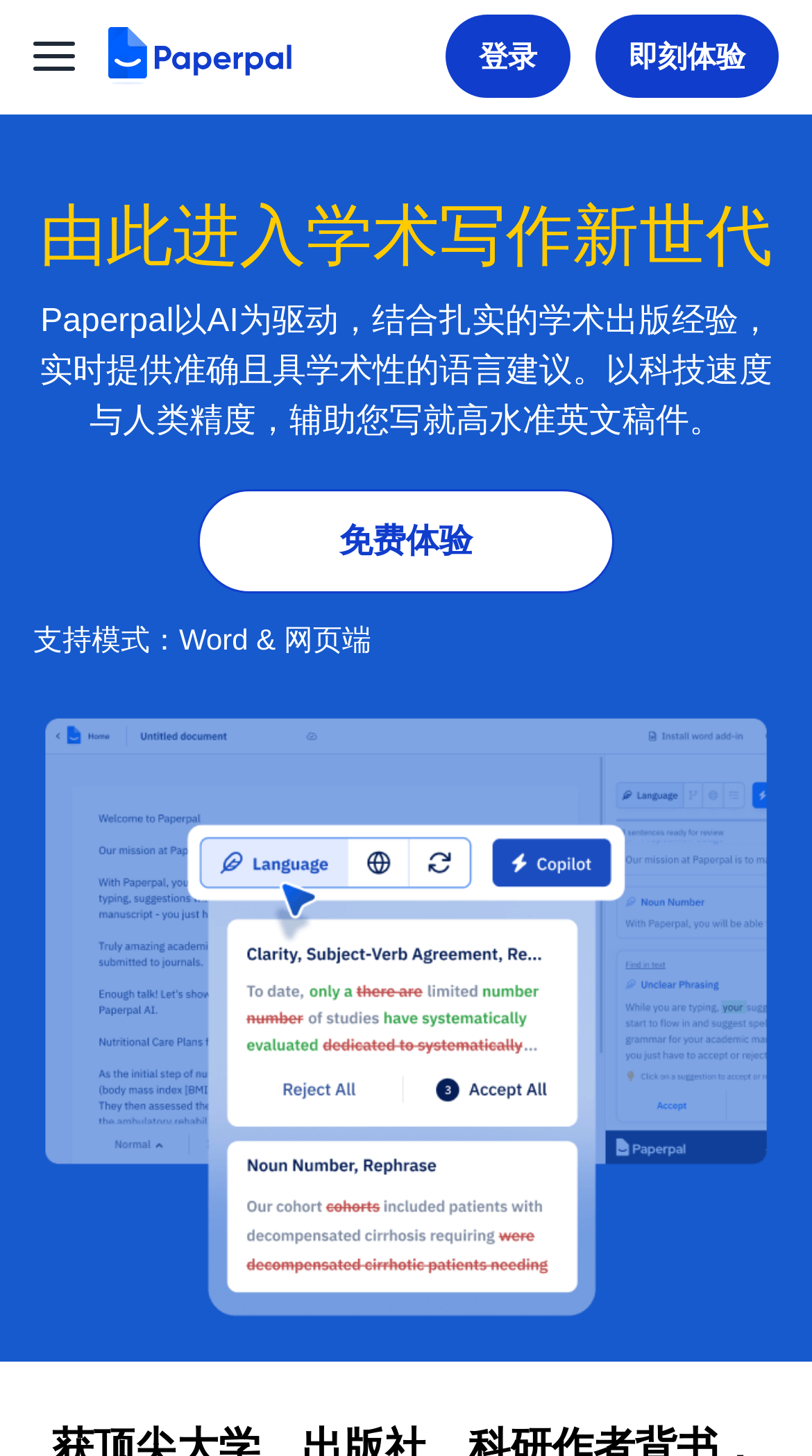What is the purpose of Paperpal? Refer to the image and provide a one-word or short phrase answer.

AI学术论文润色平台